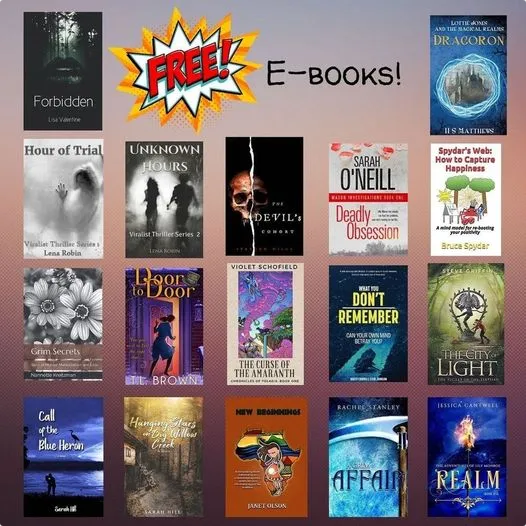Provide a one-word or short-phrase response to the question:
What is the purpose of this visual representation?

to promote free books and celebrate authors' creativity